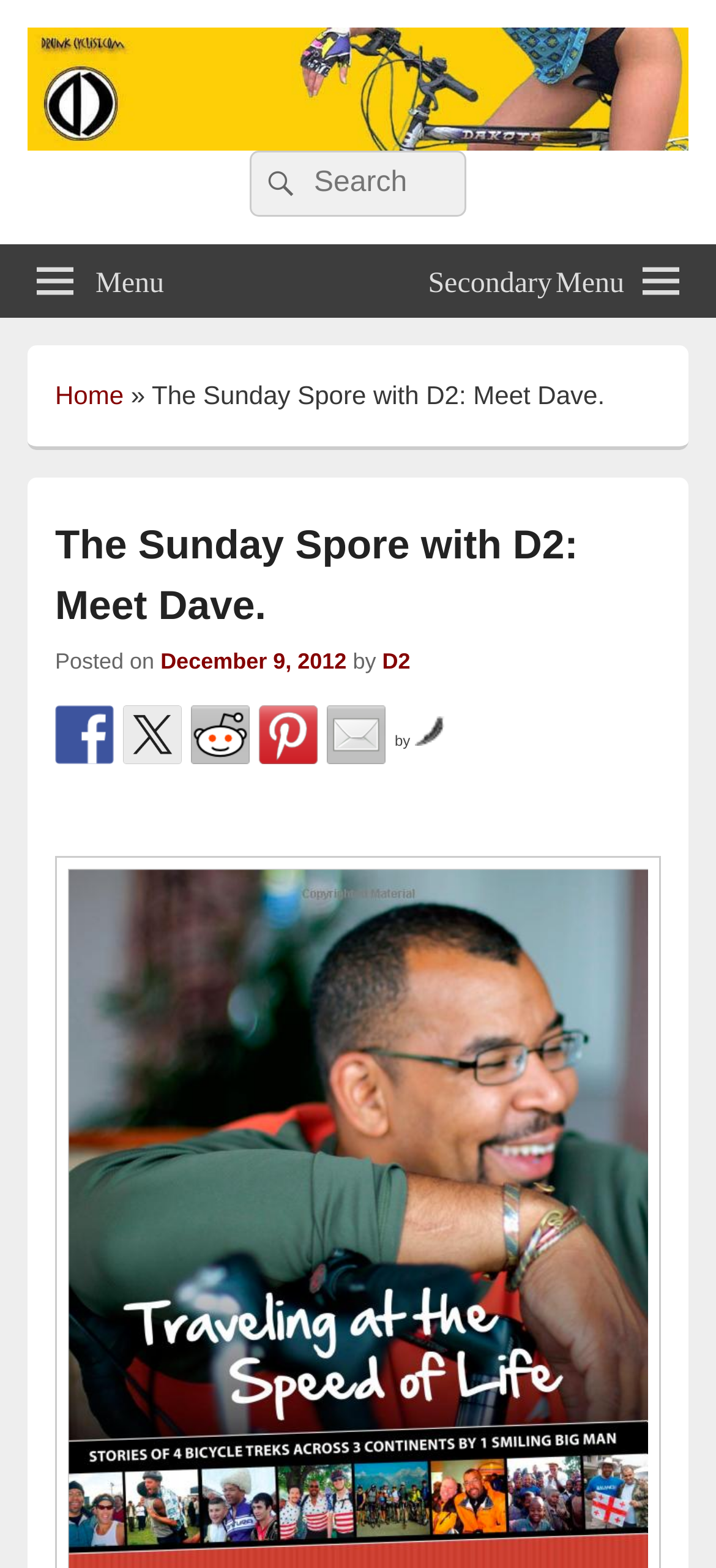What is the tagline of the website?
Respond to the question with a well-detailed and thorough answer.

The tagline of the website is 'Two Wheels. One Dark Lord.', which can be found at the top of the webpage, below the website name.